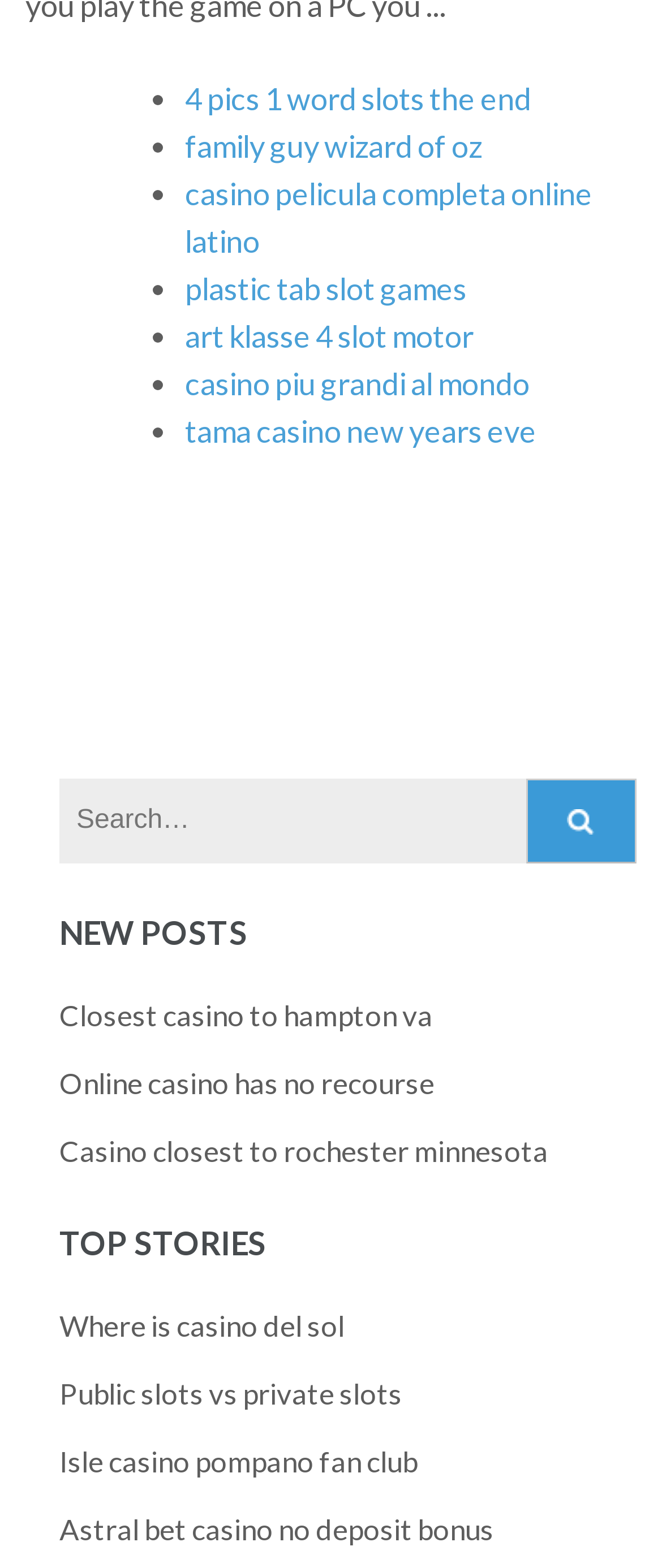Pinpoint the bounding box coordinates of the element that must be clicked to accomplish the following instruction: "Click on 'Search' button". The coordinates should be in the format of four float numbers between 0 and 1, i.e., [left, top, right, bottom].

[0.795, 0.496, 0.962, 0.551]